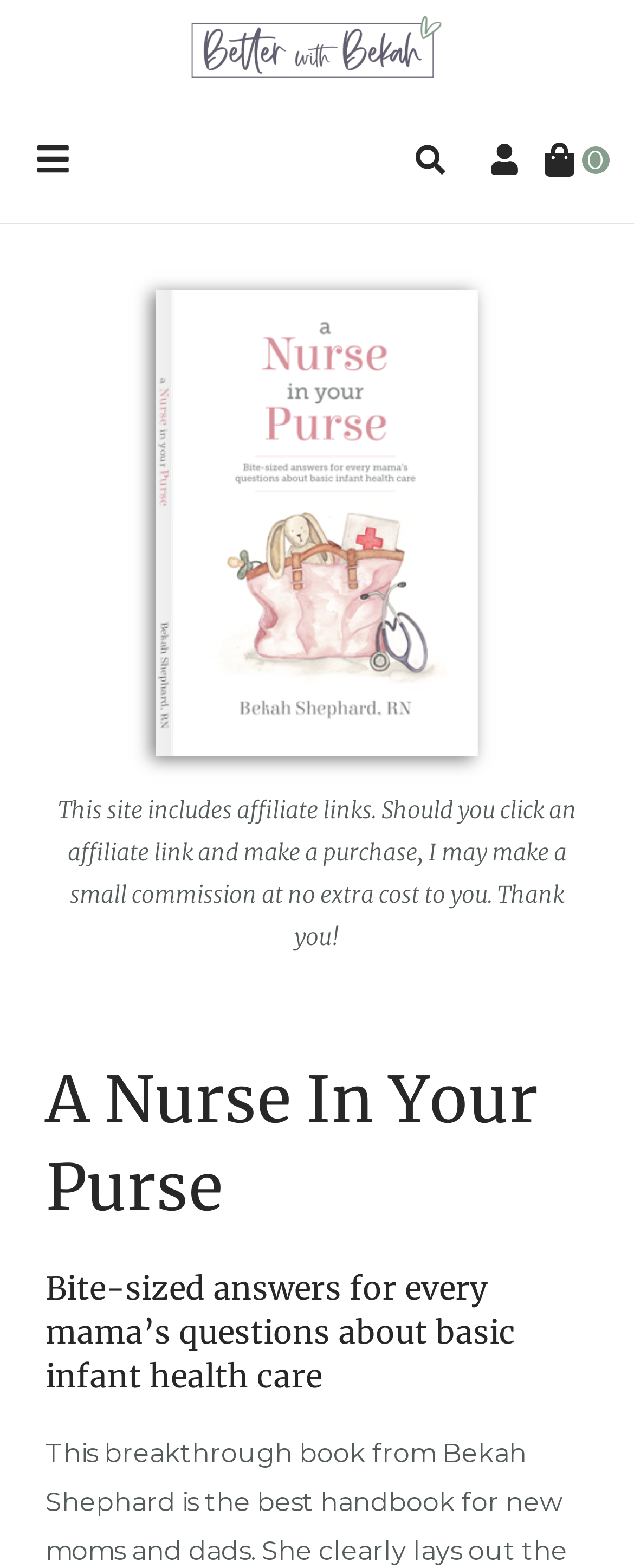What is the topic of the webpage?
Refer to the image and answer the question using a single word or phrase.

Infant health care